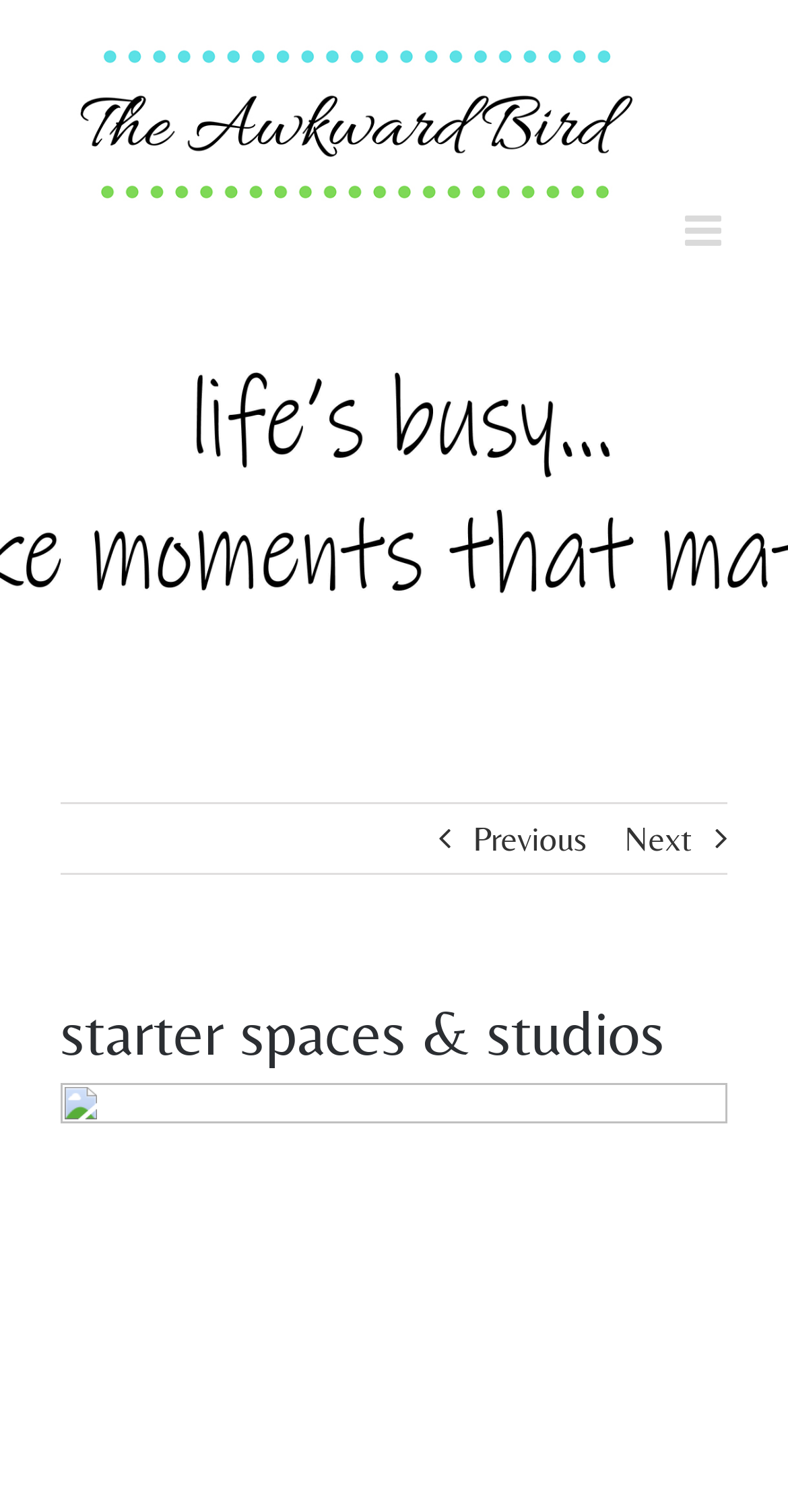Using the webpage screenshot, find the UI element described by alt="The Awkward Bird Logo". Provide the bounding box coordinates in the format (top-left x, top-left y, bottom-right x, bottom-right y), ensuring all values are floating point numbers between 0 and 1.

[0.077, 0.027, 0.821, 0.14]